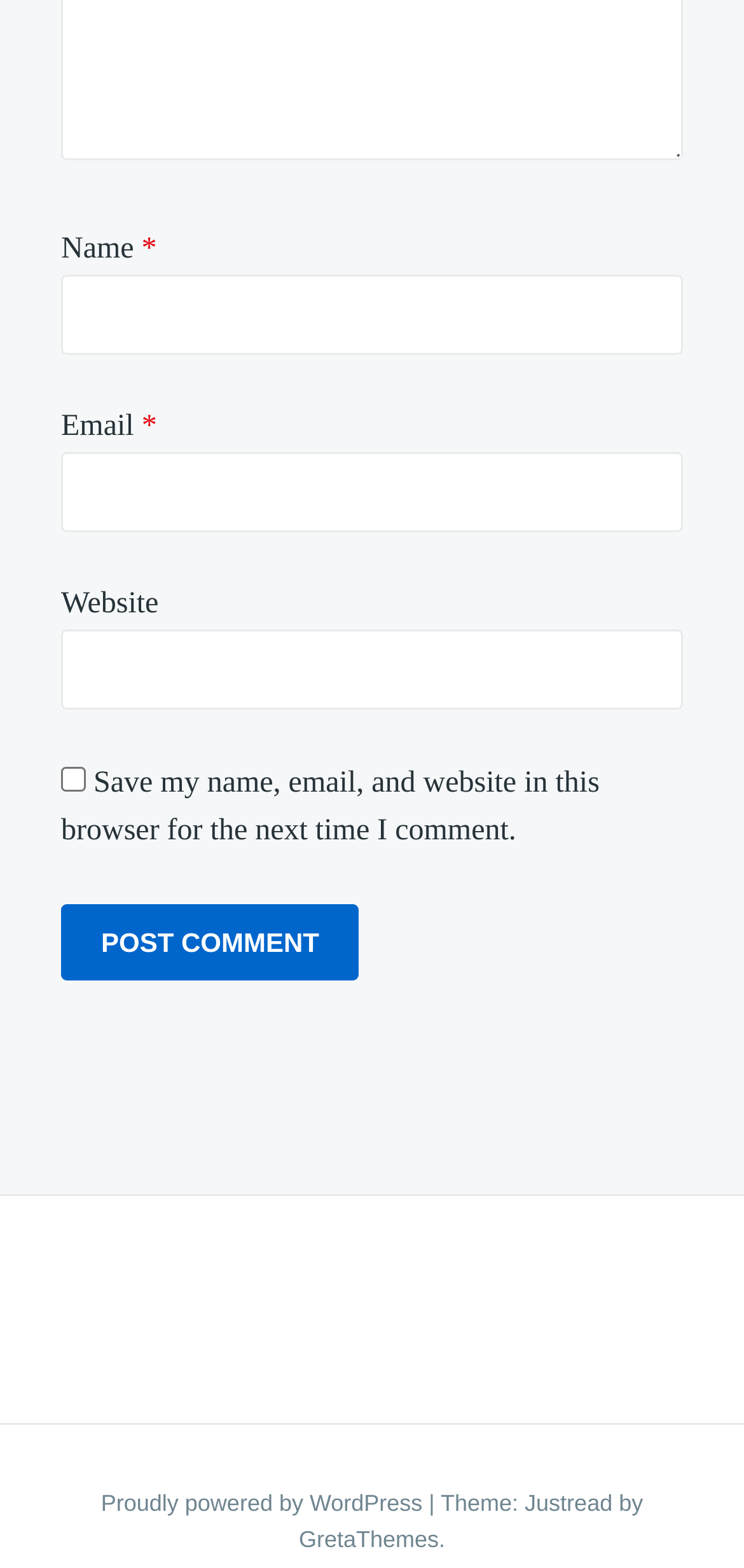Bounding box coordinates are specified in the format (top-left x, top-left y, bottom-right x, bottom-right y). All values are floating point numbers bounded between 0 and 1. Please provide the bounding box coordinate of the region this sentence describes: parent_node: Email * aria-describedby="email-notes" name="email"

[0.082, 0.288, 0.918, 0.339]